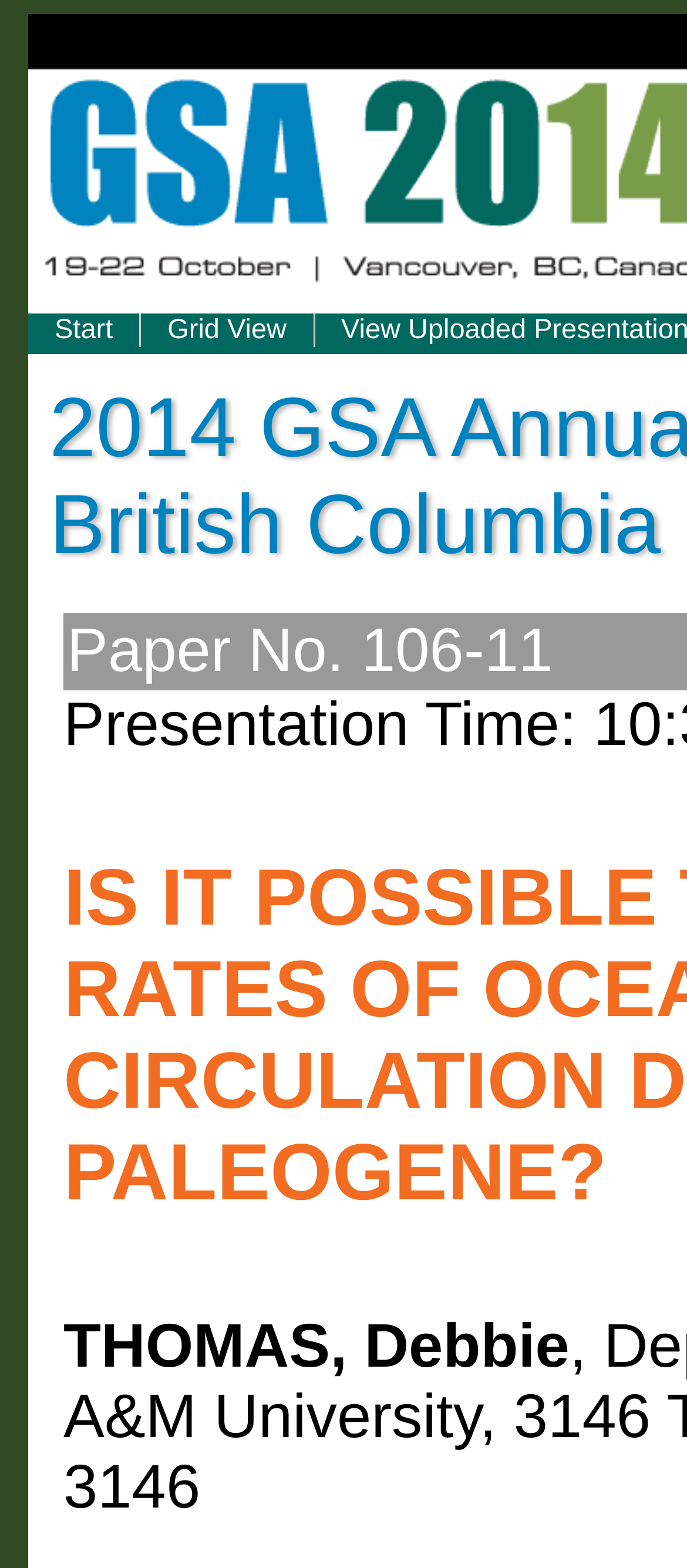Based on the element description Start, identify the bounding box of the UI element in the given webpage screenshot. The coordinates should be in the format (top-left x, top-left y, bottom-right x, bottom-right y) and must be between 0 and 1.

[0.041, 0.2, 0.203, 0.222]